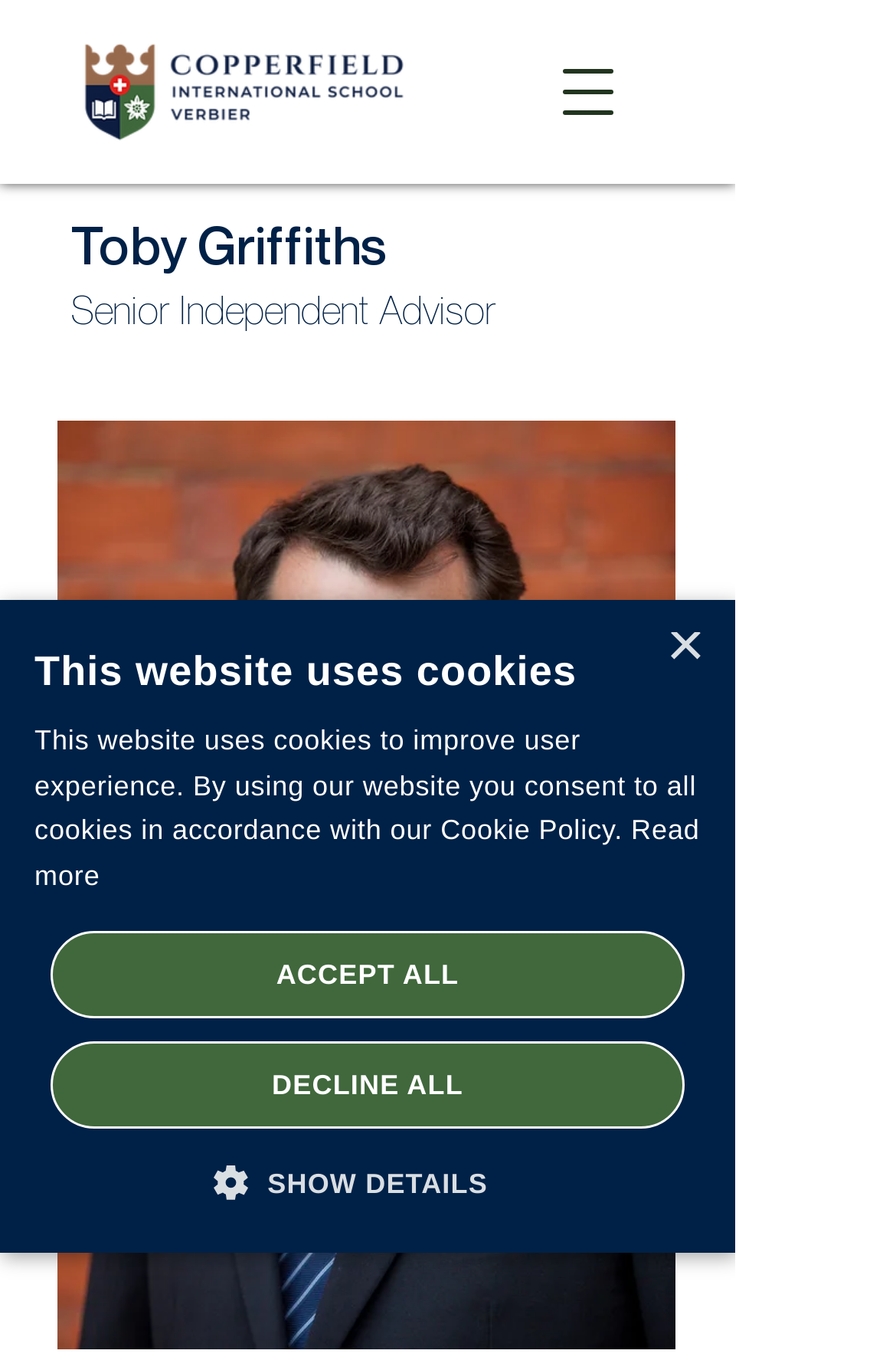Please specify the coordinates of the bounding box for the element that should be clicked to carry out this instruction: "View Toby Griffiths' profile". The coordinates must be four float numbers between 0 and 1, formatted as [left, top, right, bottom].

[0.079, 0.153, 0.741, 0.207]